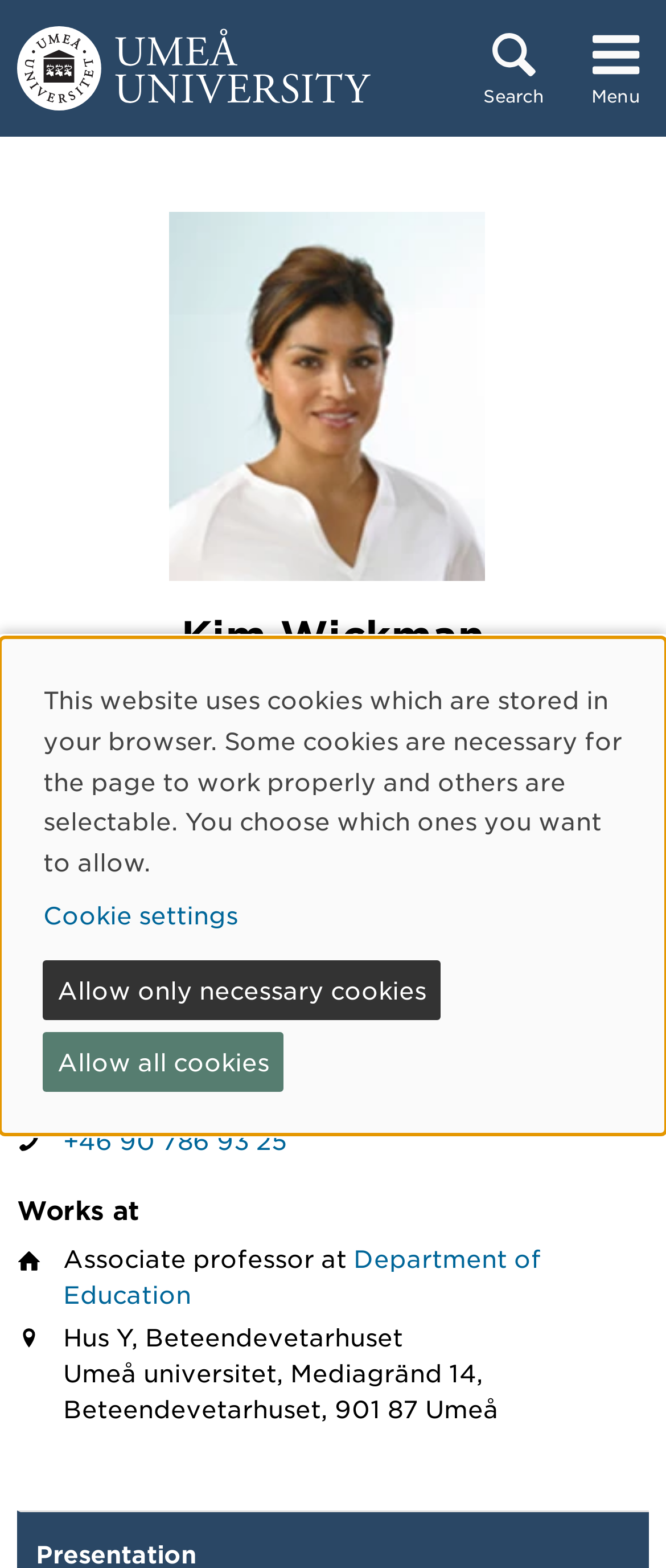Generate a comprehensive description of the contents of the webpage.

The webpage is about Kim Wickman, an associate professor at the Department of Education. At the top left corner, there is a link to skip to the content, followed by a link to Umeå University, which is accompanied by the university's logo. On the top right corner, there are two buttons: a search button and a menu button.

Below the top navigation, there is a heading that displays Kim Wickman's name. Following this, there is a paragraph describing Kim Wickman's research interests, which include identity constructions and power relations within the field of sport and special education, with a focus on ability, disability, gender, and equality.

The webpage then lists Kim Wickman's research and educational qualifications, including Docent and Distinguished university teacher. 

Under the "Contact" heading, there are links to send an email to Kim Wickman and to call her on her phone number. 

The "Works at" section displays Kim Wickman's affiliation with the Department of Education, along with her location, which is Hus Y, Beteendevetarhuset, at Umeå University.

Finally, there is a dialog box for cookie consent, which explains the use of cookies on the website and provides options to allow only necessary cookies or all cookies.